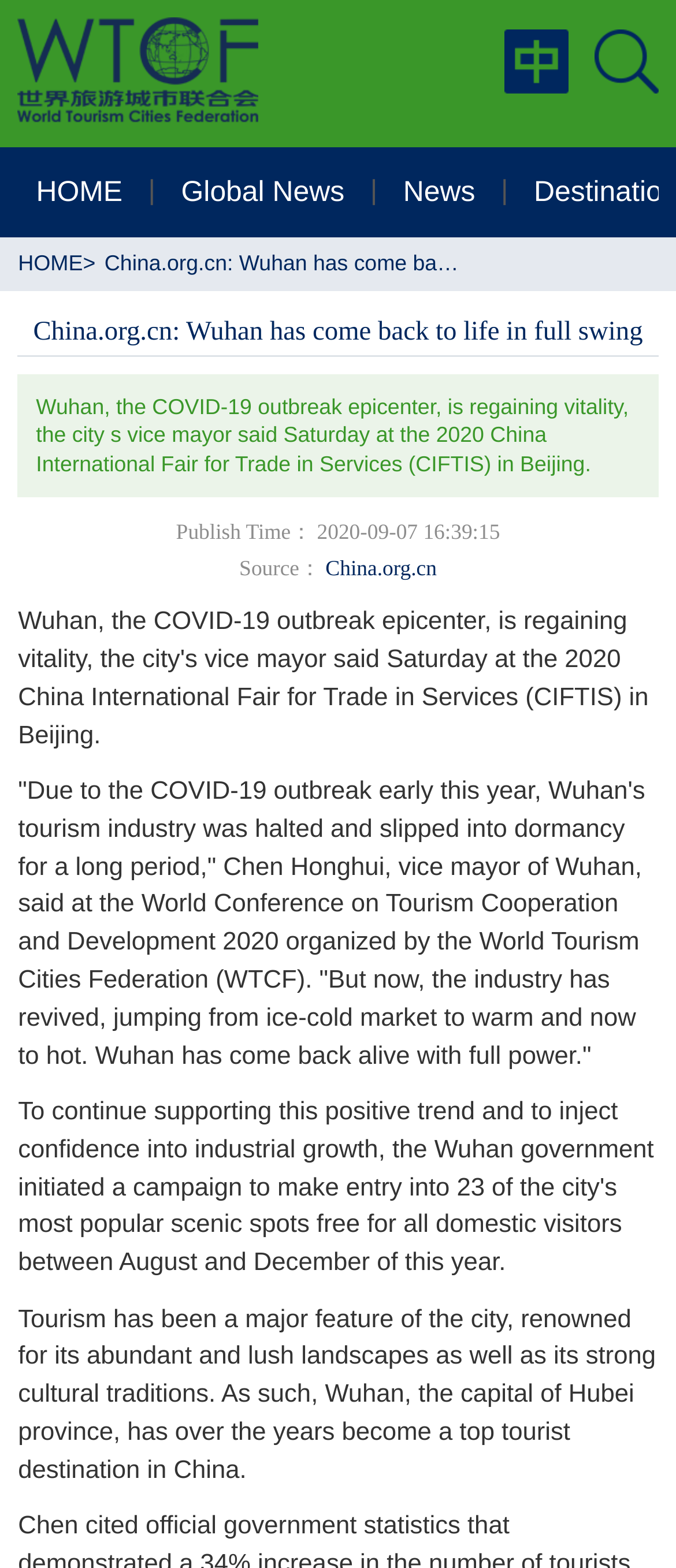What is Wuhan known for?
Analyze the image and provide a thorough answer to the question.

The webpage mentions that Wuhan, the capital of Hubei province, is renowned for its abundant and lush landscapes as well as its strong cultural traditions, making it a top tourist destination in China.